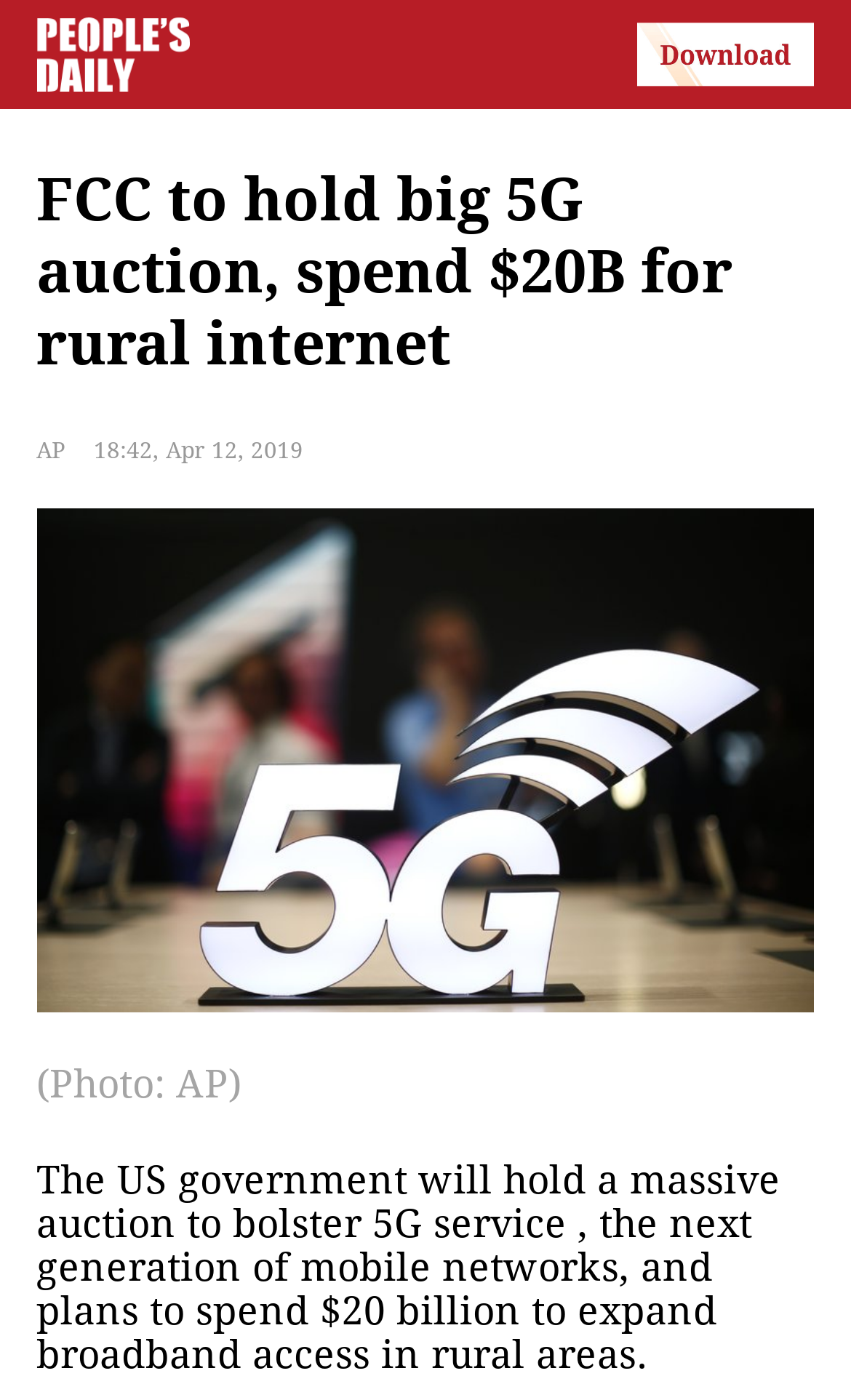Give a succinct answer to this question in a single word or phrase: 
What is the source of the photo?

AP